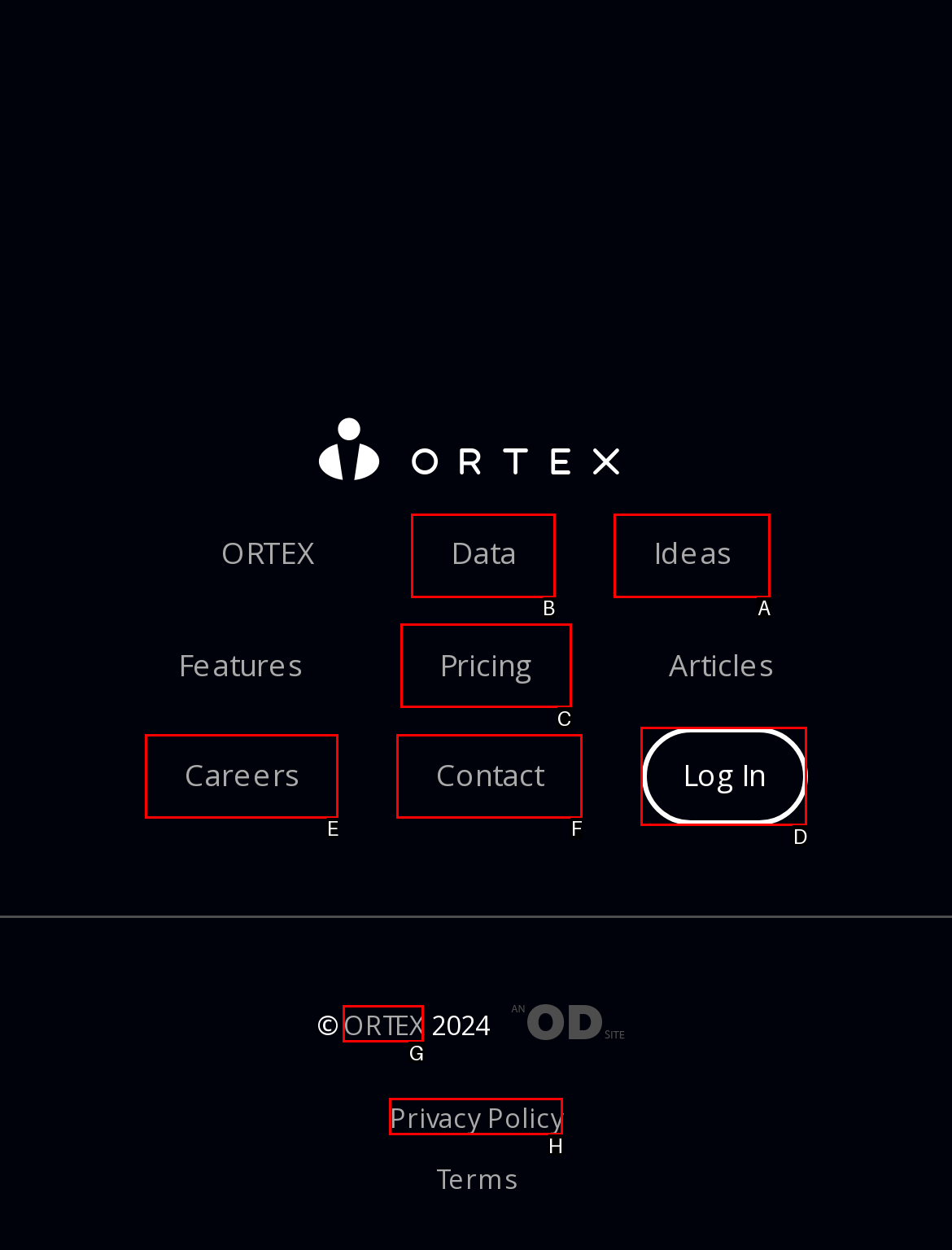Determine which option should be clicked to carry out this task: View Data
State the letter of the correct choice from the provided options.

B